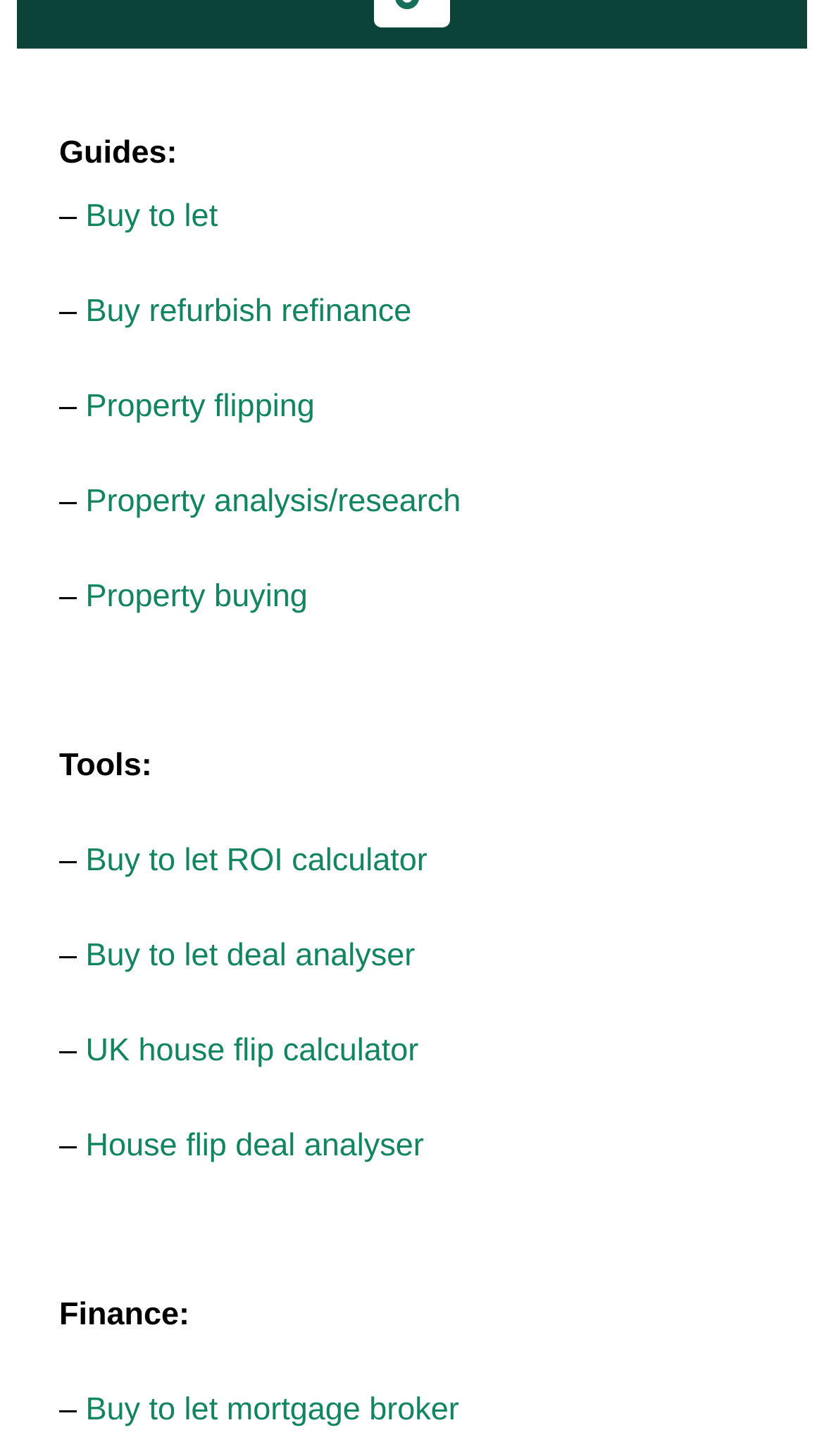Locate the bounding box coordinates of the area to click to fulfill this instruction: "Click on Buy to let". The bounding box should be presented as four float numbers between 0 and 1, in the order [left, top, right, bottom].

[0.104, 0.136, 0.264, 0.161]